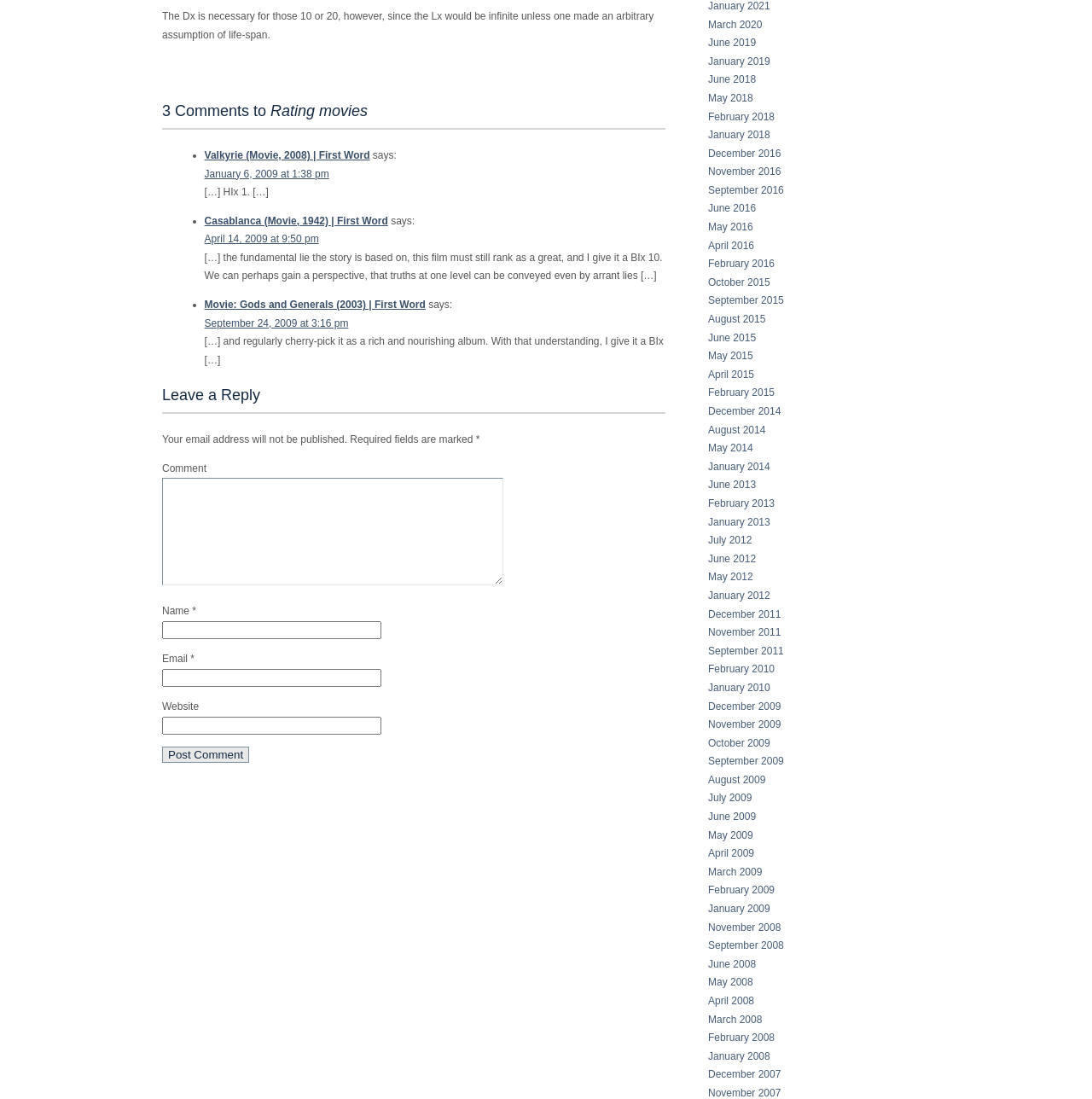Locate the bounding box coordinates of the region to be clicked to comply with the following instruction: "View comments on Valkyrie movie". The coordinates must be four float numbers between 0 and 1, in the form [left, top, right, bottom].

[0.187, 0.136, 0.339, 0.147]